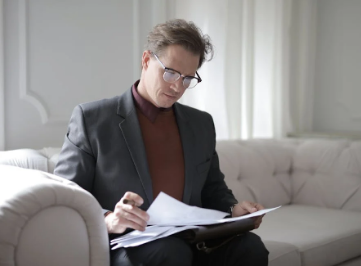Provide a thorough and detailed response to the question by examining the image: 
What is the color of the sofa?

The caption describes the sofa as 'plush, light-colored', indicating that the sofa is of a light color.